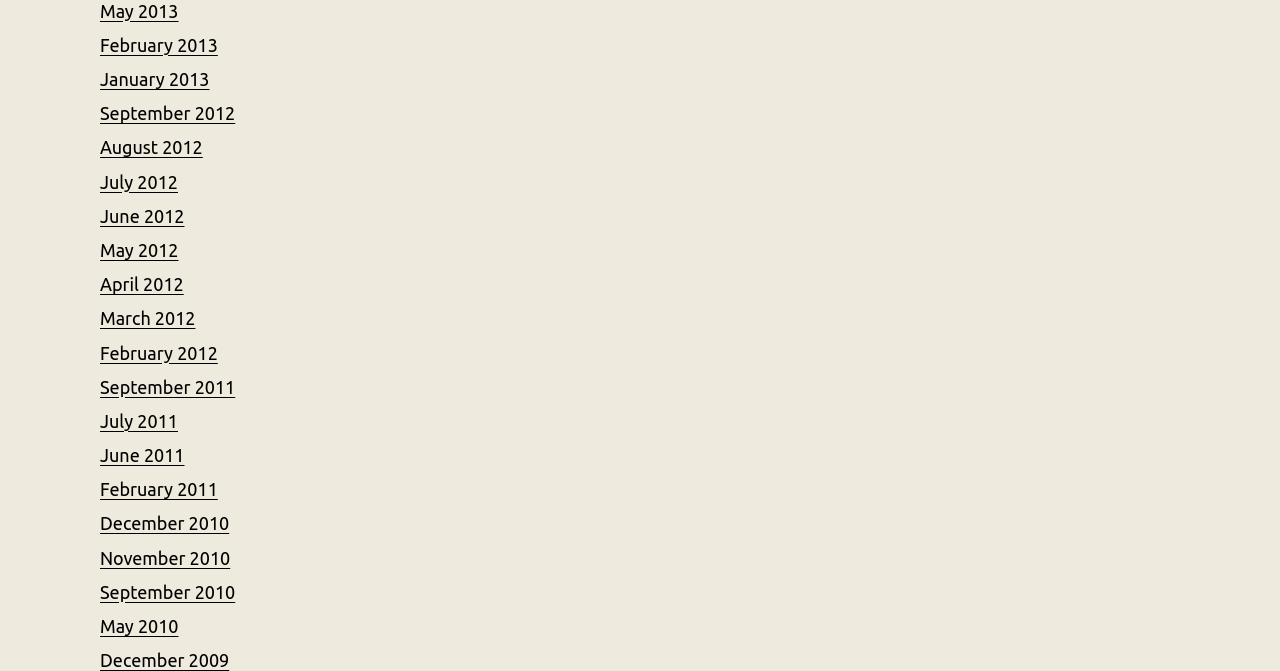What is the position of the link 'June 2012'?
Based on the image, please offer an in-depth response to the question.

By comparing the y1 and y2 coordinates of the links, I determined that the link 'June 2012' is located above the link 'May 2012'.